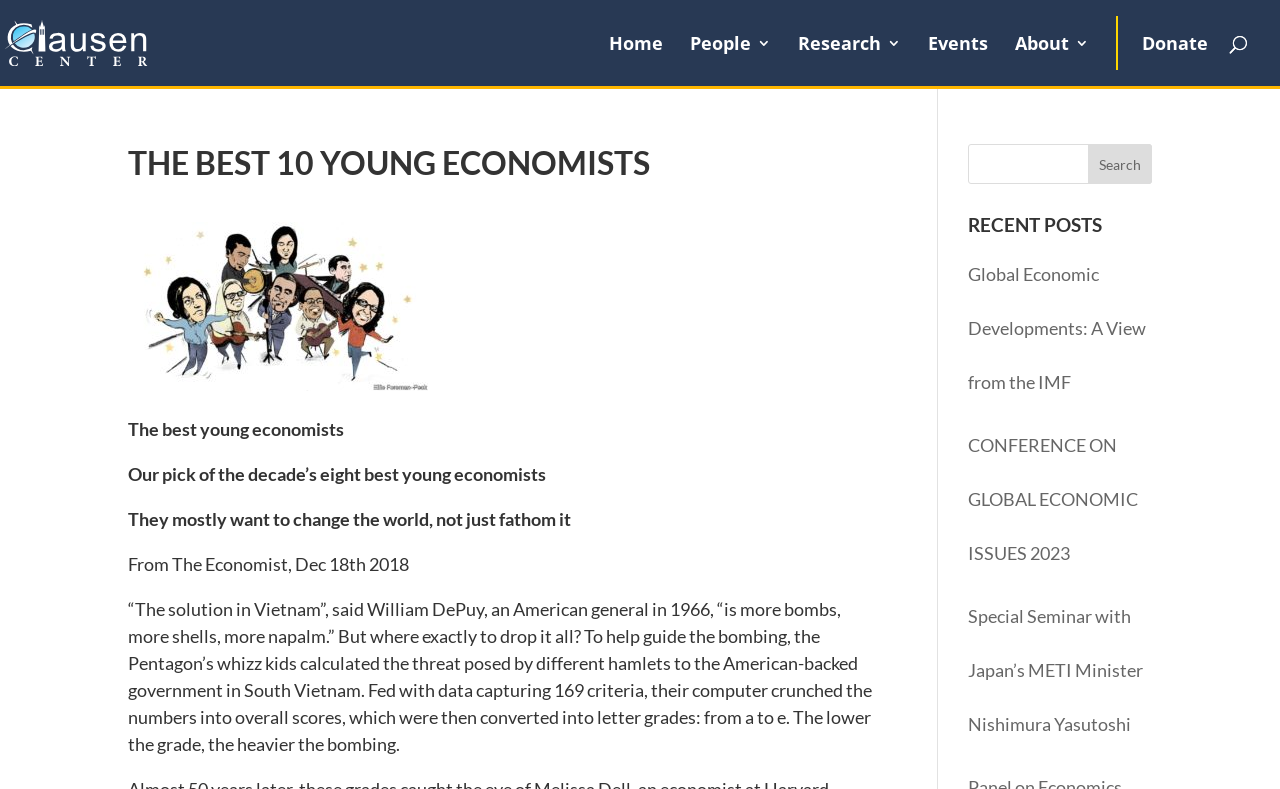Find and specify the bounding box coordinates that correspond to the clickable region for the instruction: "View the writer's profile".

None